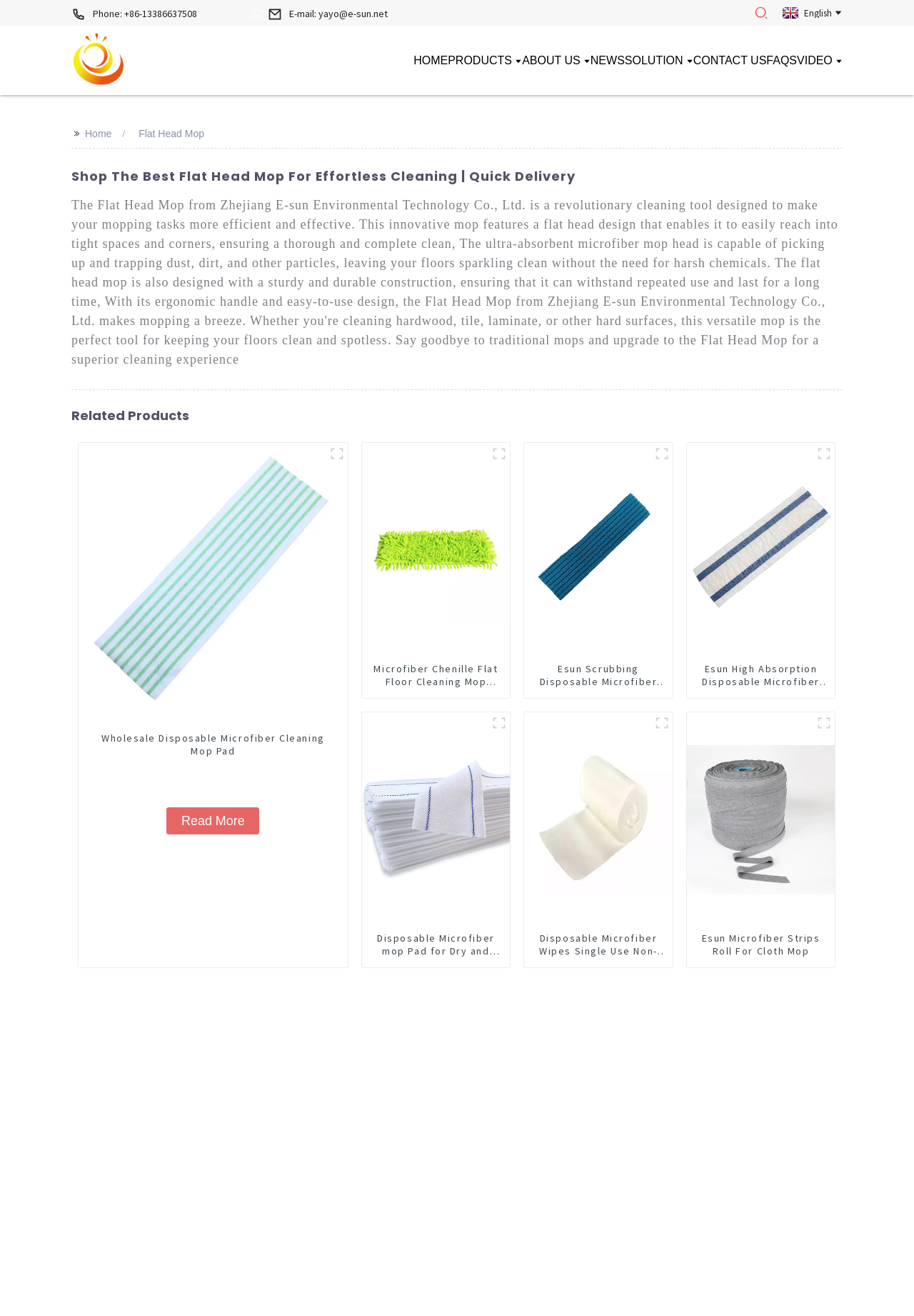Utilize the details in the image to thoroughly answer the following question: What languages can the website be translated to?

I found the language option by looking at the top right corner of the webpage, where there is a static text 'English' and an image next to it, indicating that the website can be translated to English.